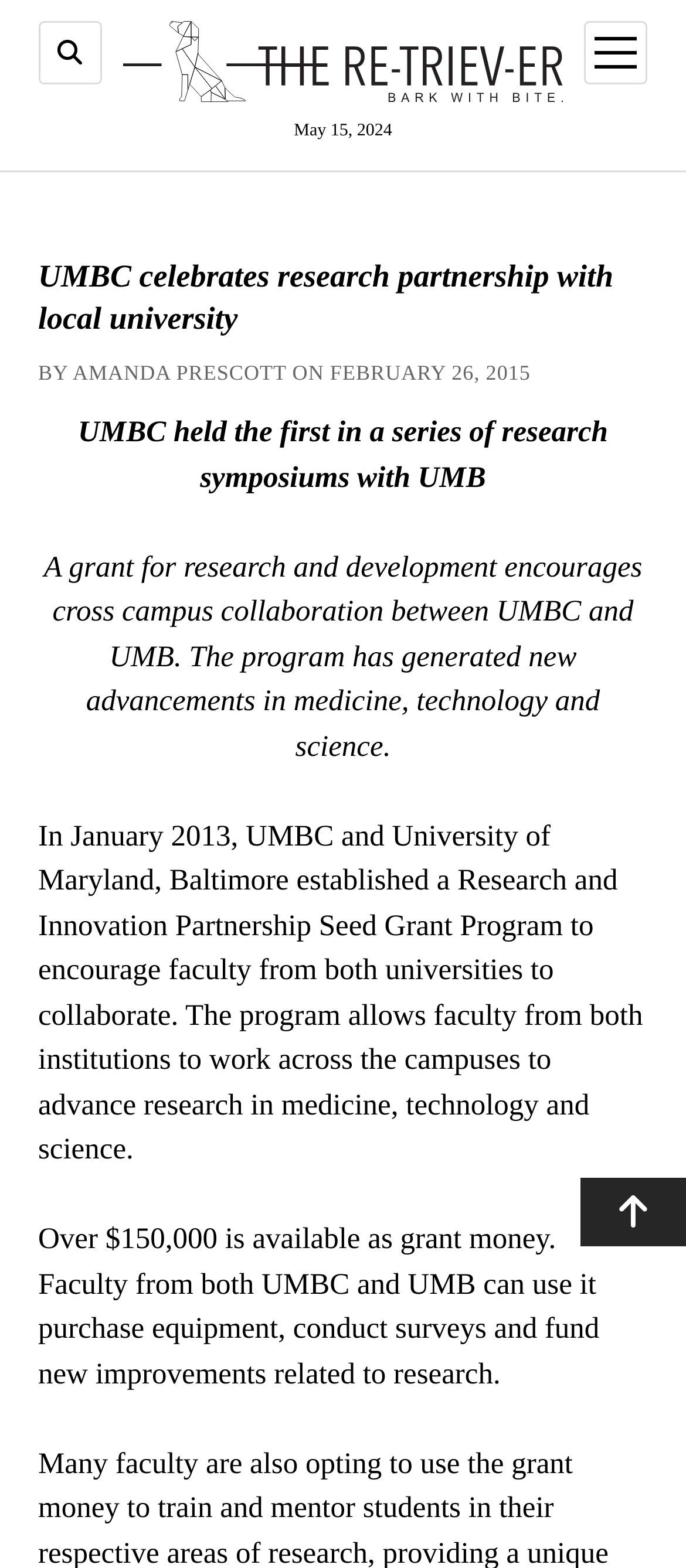Use a single word or phrase to answer this question: 
How much grant money is available?

Over $150,000